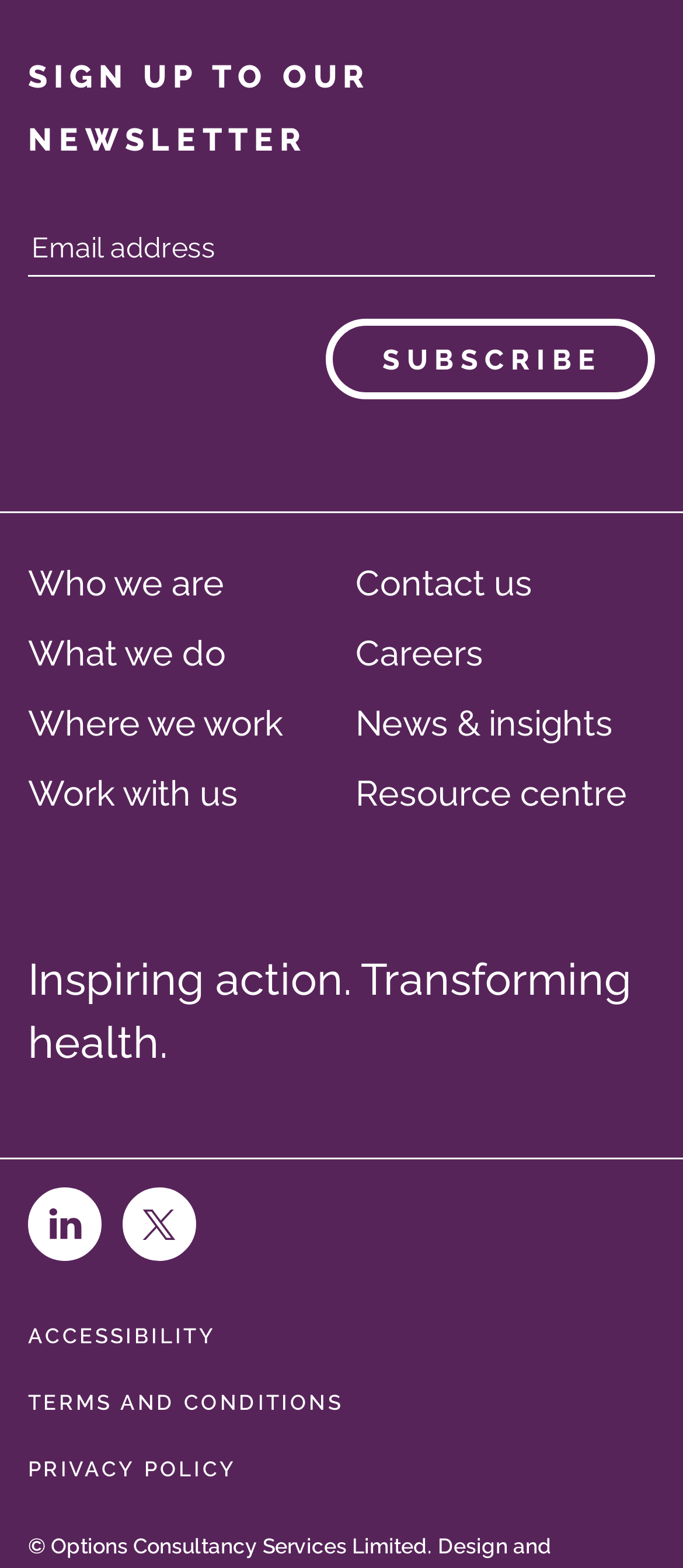Identify the bounding box coordinates of the clickable section necessary to follow the following instruction: "Learn about who we are". The coordinates should be presented as four float numbers from 0 to 1, i.e., [left, top, right, bottom].

[0.041, 0.358, 0.328, 0.389]